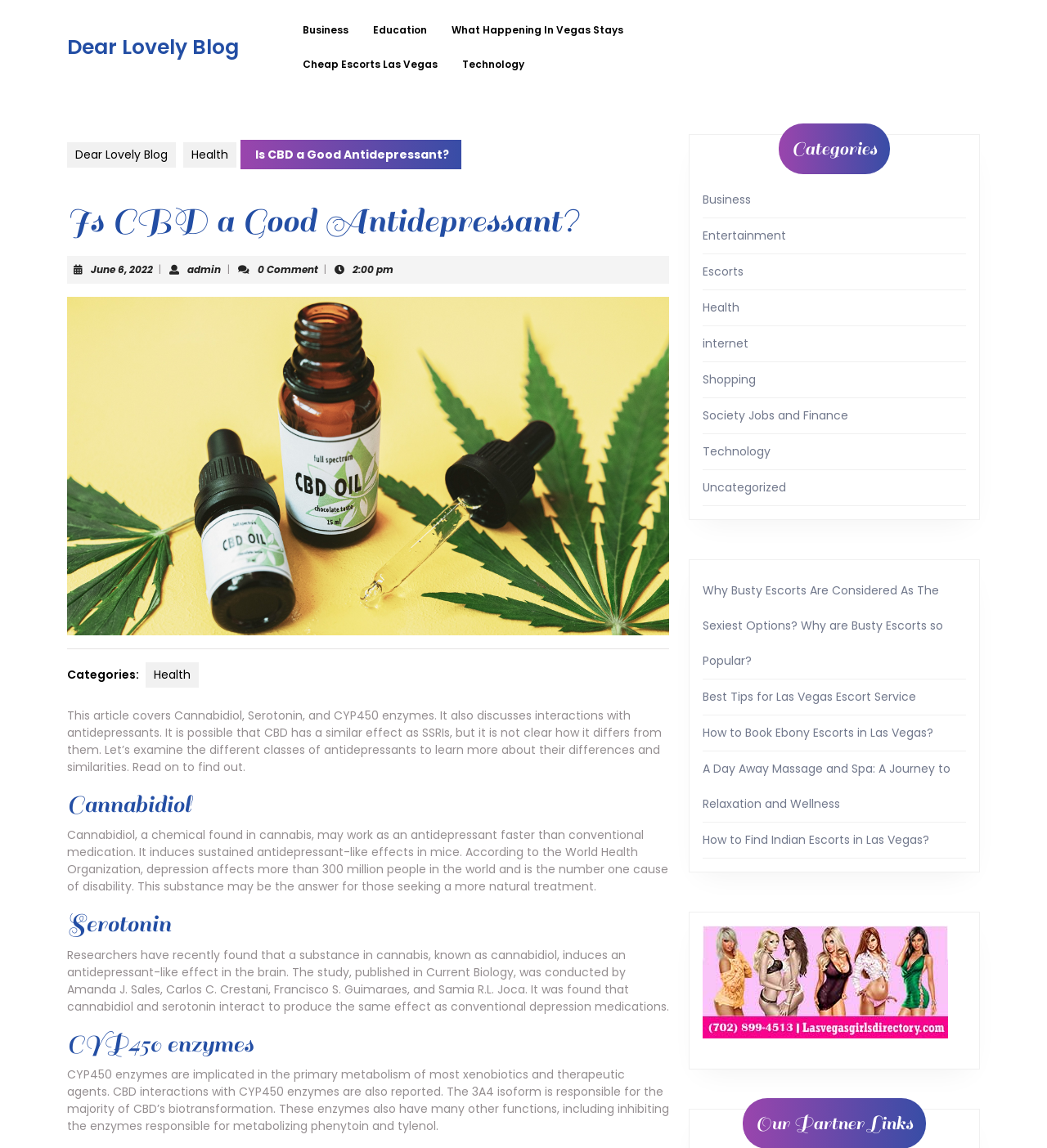Find the bounding box coordinates for the HTML element described in this sentence: "Society Jobs and Finance". Provide the coordinates as four float numbers between 0 and 1, in the format [left, top, right, bottom].

[0.671, 0.355, 0.81, 0.369]